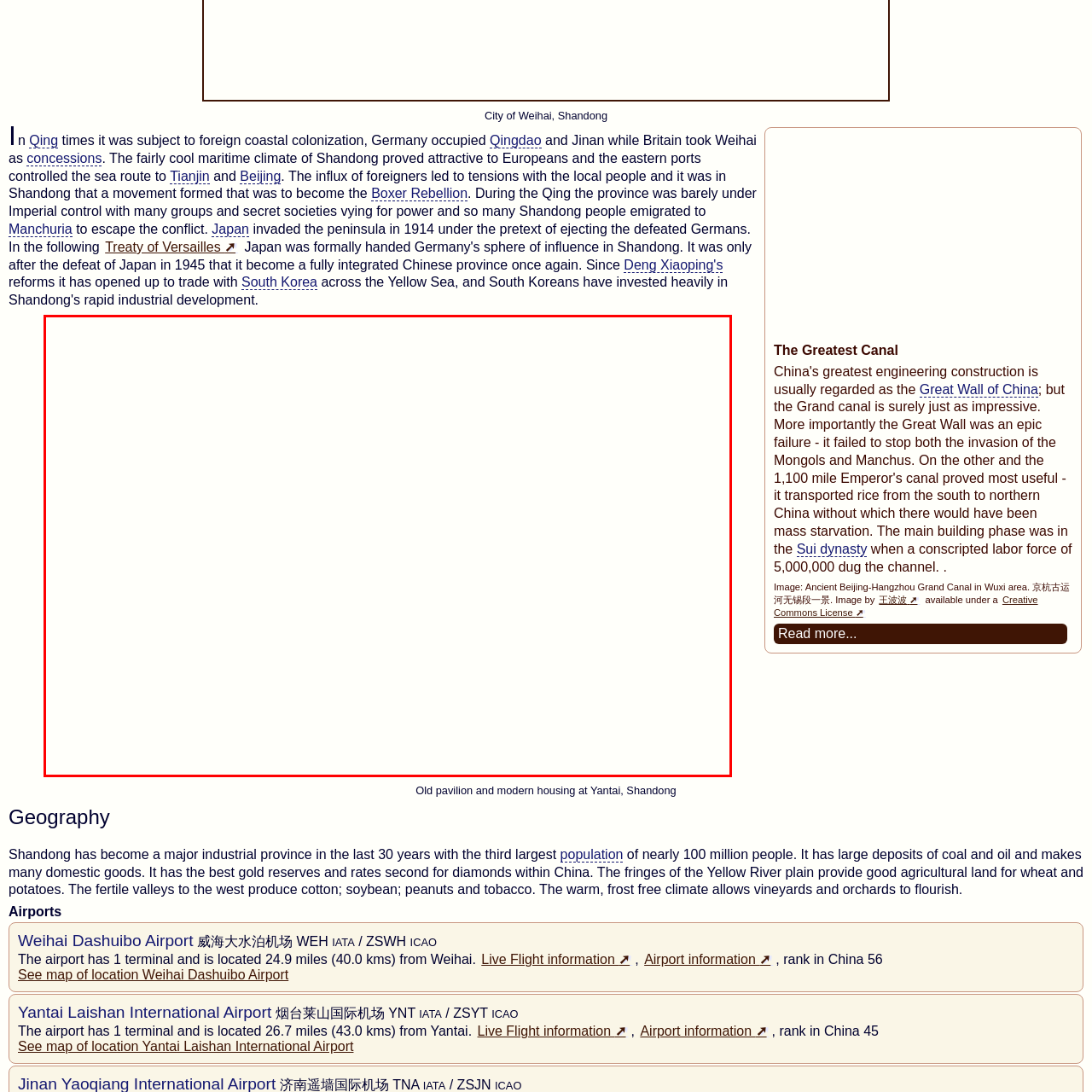What type of architecture is the pavilion likely to reflect? View the image inside the red bounding box and respond with a concise one-word or short-phrase answer.

Traditional Chinese